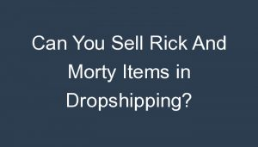Using the image as a reference, answer the following question in as much detail as possible:
What type of business model is mentioned?

The article mentions dropshipping as a business model that allows sellers to offer products without holding inventory, which is relevant to the topic of selling Rick And Morty items.